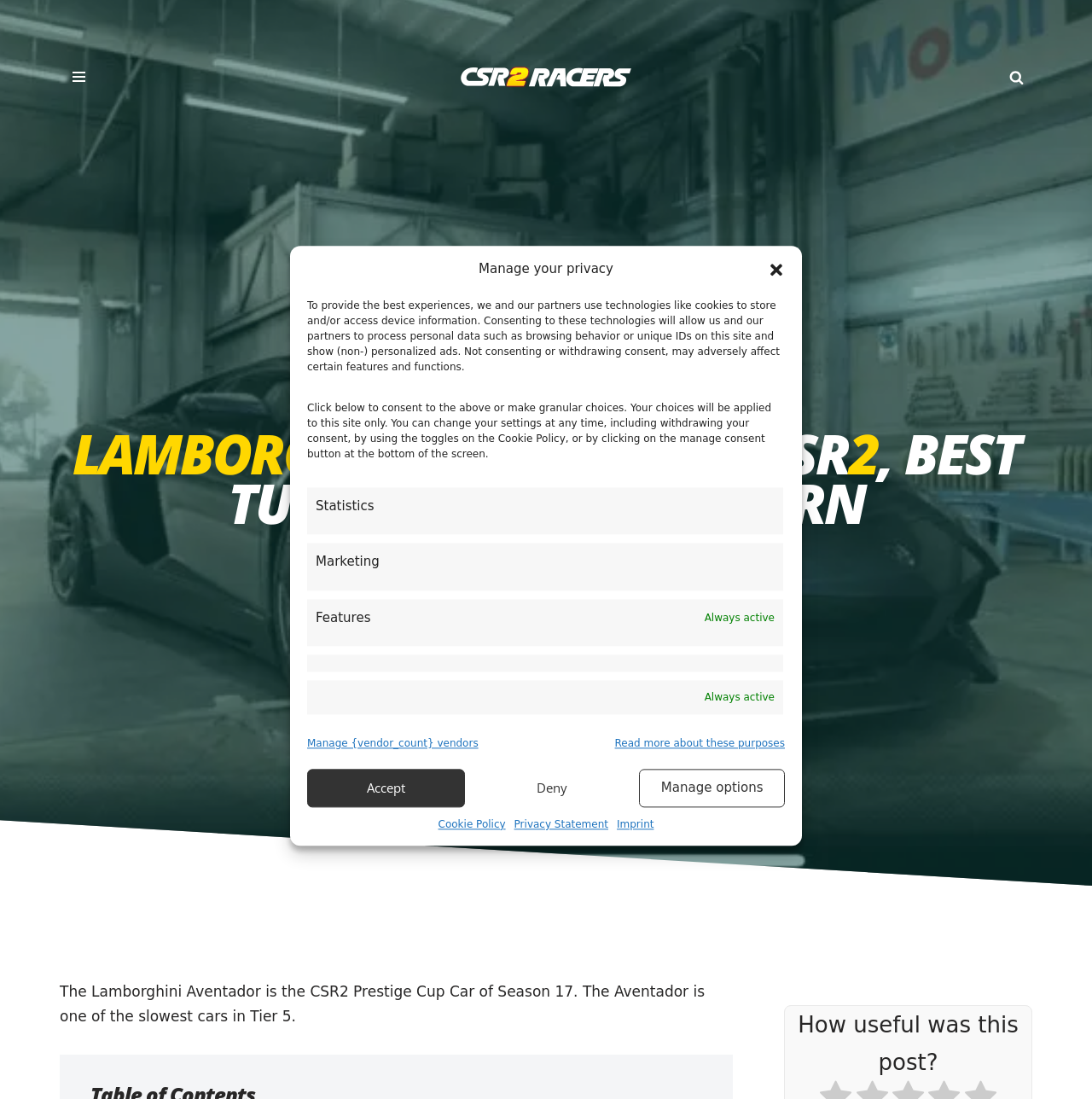Refer to the image and answer the question with as much detail as possible: What is the purpose of the 'Manage your privacy' dialog?

I inferred this answer by analyzing the content of the 'Manage your privacy' dialog, which mentions consenting to technologies like cookies and provides options for granular choices.